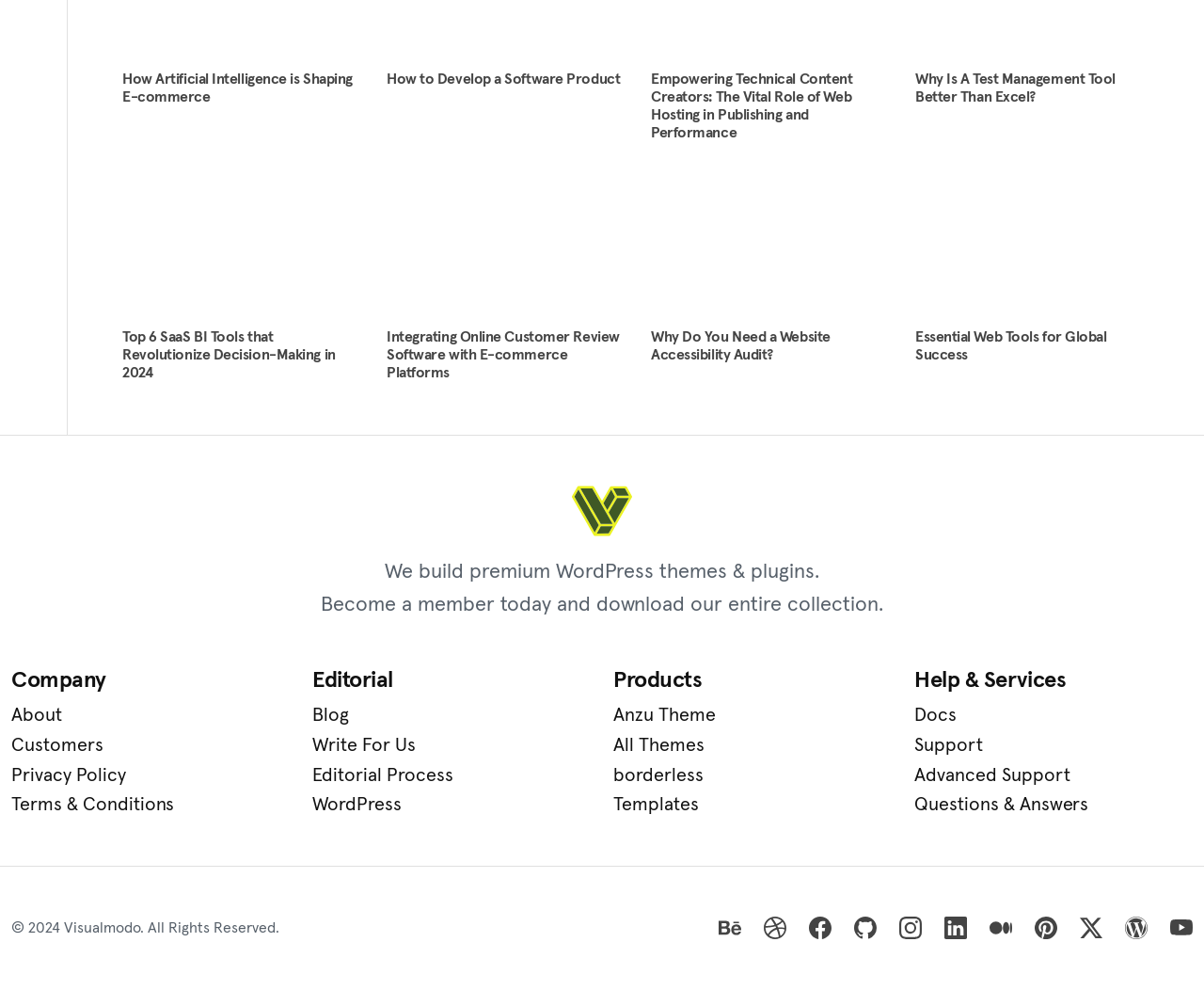Extract the bounding box coordinates for the described element: "title="Pinterest"". The coordinates should be represented as four float numbers between 0 and 1: [left, top, right, bottom].

[0.859, 0.921, 0.878, 0.954]